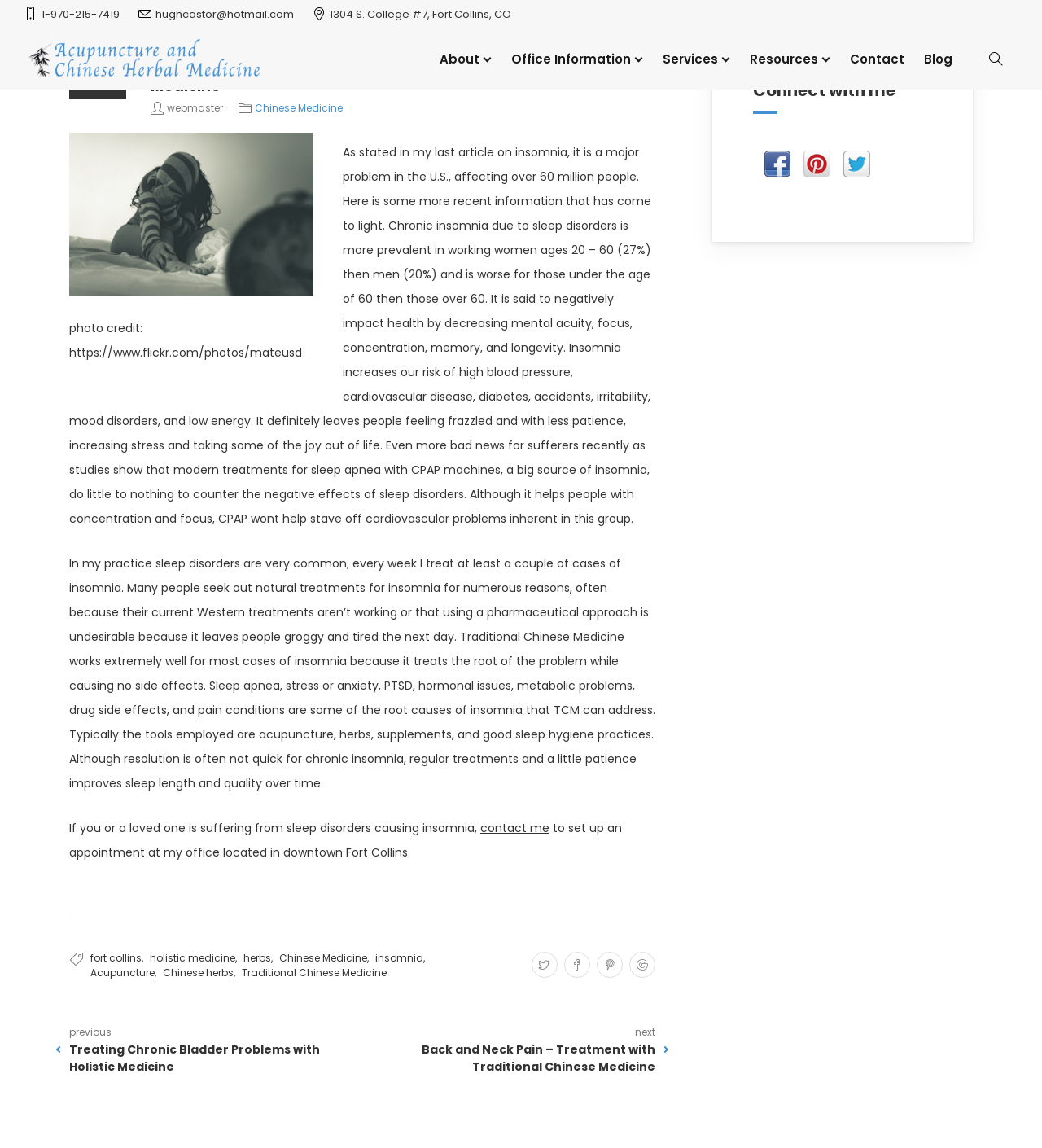Please specify the bounding box coordinates of the clickable region necessary for completing the following instruction: "view previous article". The coordinates must consist of four float numbers between 0 and 1, i.e., [left, top, right, bottom].

[0.066, 0.89, 0.107, 0.906]